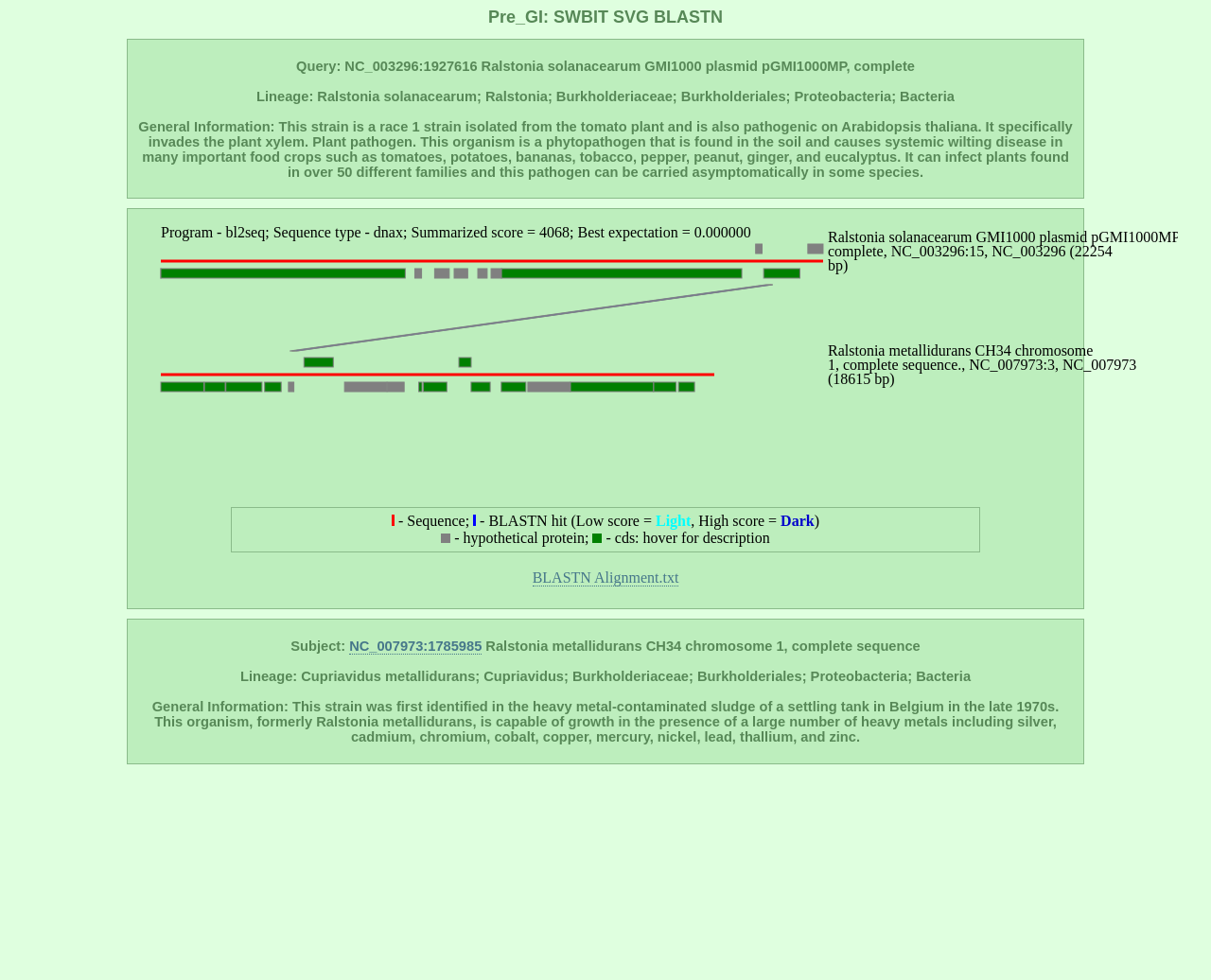Identify the title of the webpage and provide its text content.

Pre_GI: SWBIT SVG BLASTN